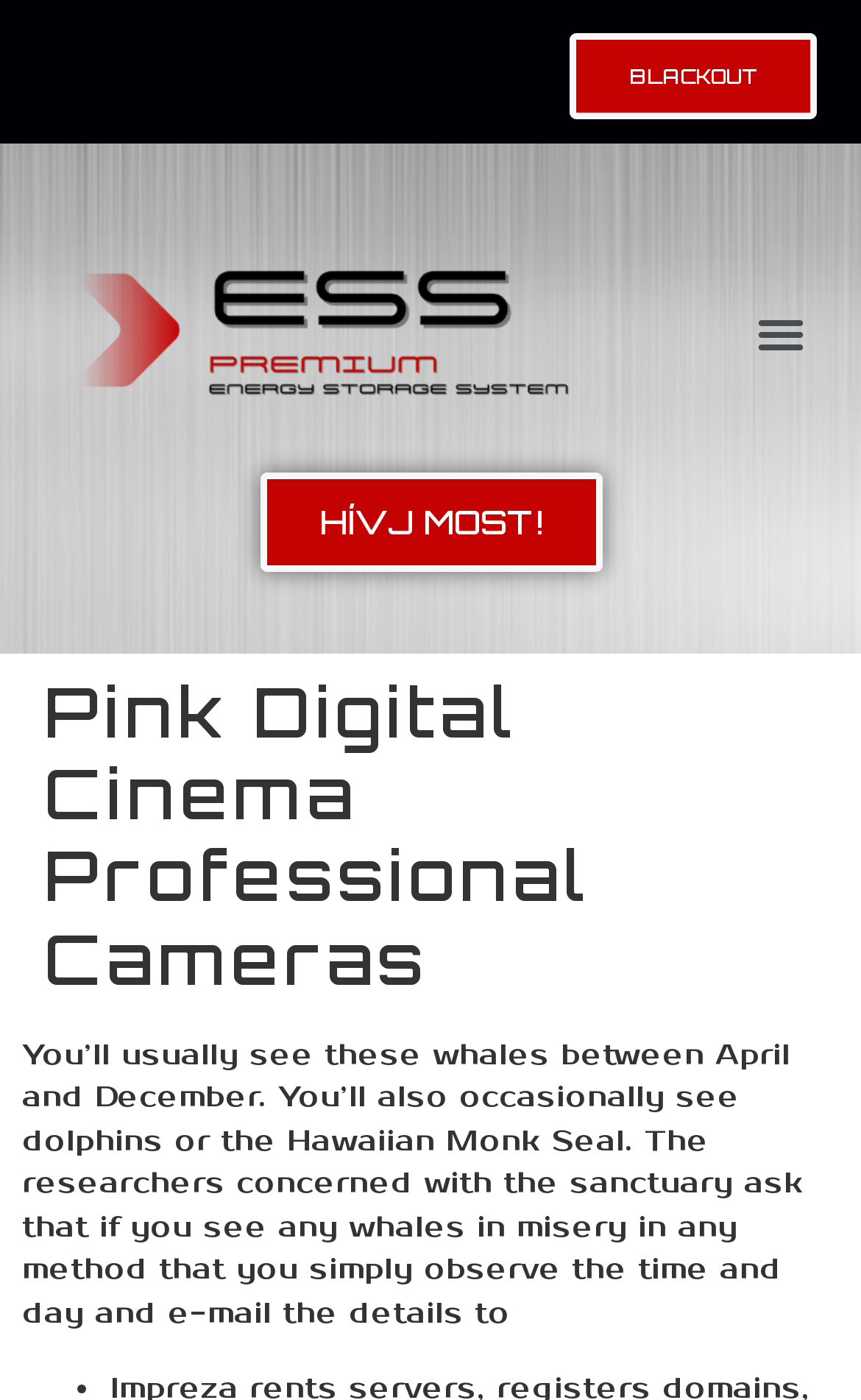Explain the features and main sections of the webpage comprehensively.

The webpage appears to be about Pink Digital Cinema Professional Cameras, with a focus on whale watching. At the top, there is a link "BLACKOUT" positioned almost at the center of the page. Below it, there is an empty link on the left side of the page. A "Menu Toggle" button is located on the right side of the page, slightly above the middle. 

Further down, there is a link "HÍVJ MOST!" positioned roughly at the center of the page. Below this link, there is a header section that spans almost the entire width of the page, containing the title "Pink Digital Cinema Professional Cameras". 

Below the header, there is a block of text that describes whale watching, mentioning that whales can be seen between April and December, and occasionally dolphins or the Hawaiian Monk Seal. The text also provides instructions on what to do if a whale in misery is spotted, asking the observer to note the time and day and email the details. This text block is positioned near the bottom of the page, taking up a significant portion of the page's width.